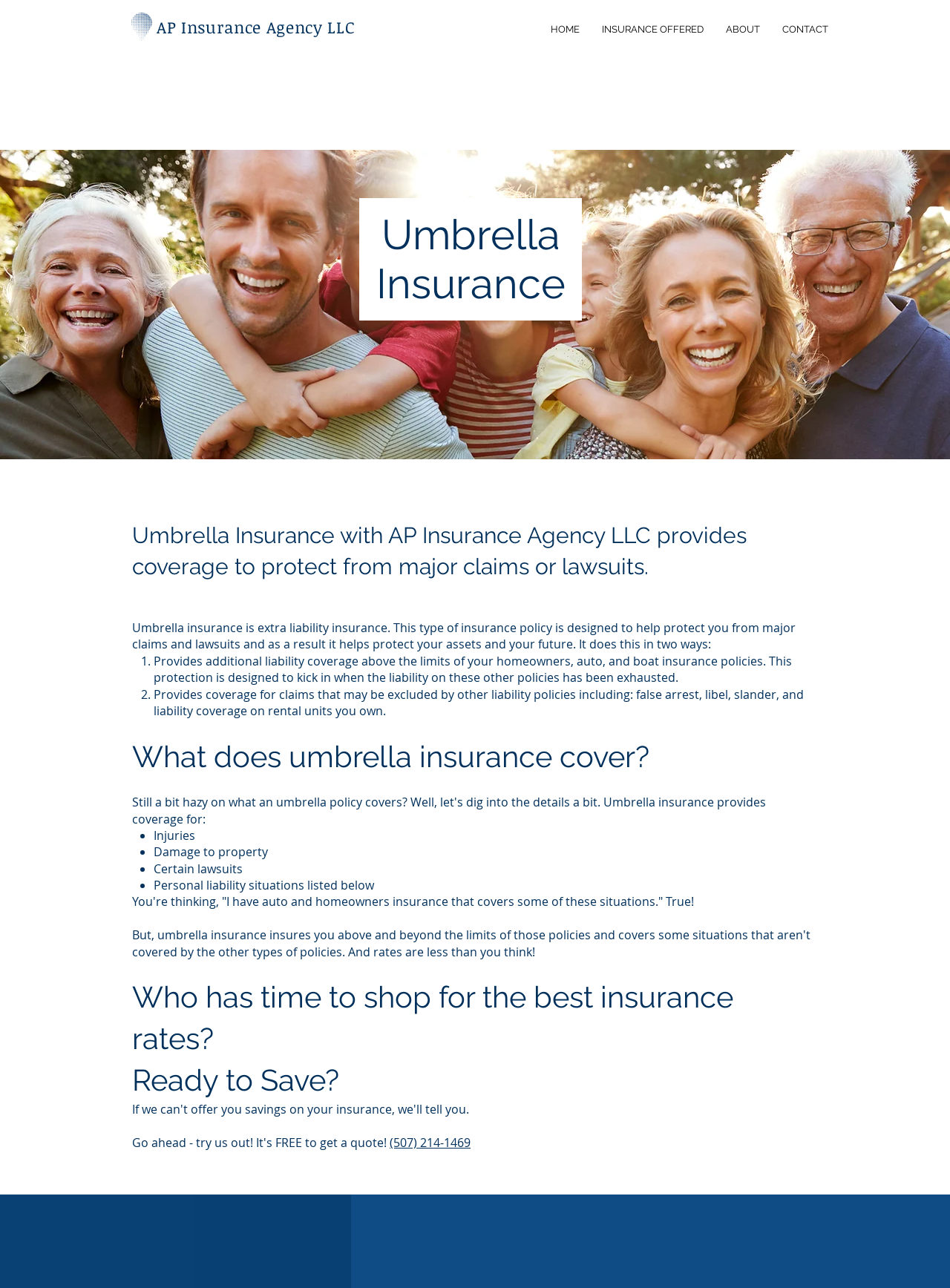What is the purpose of umbrella insurance?
From the details in the image, provide a complete and detailed answer to the question.

The purpose of umbrella insurance is to protect individuals from major claims and lawsuits, which is stated in the webpage as 'Umbrella insurance is extra liability insurance... designed to help protect you from major claims and lawsuits and as a result it helps protect your assets and your future.'